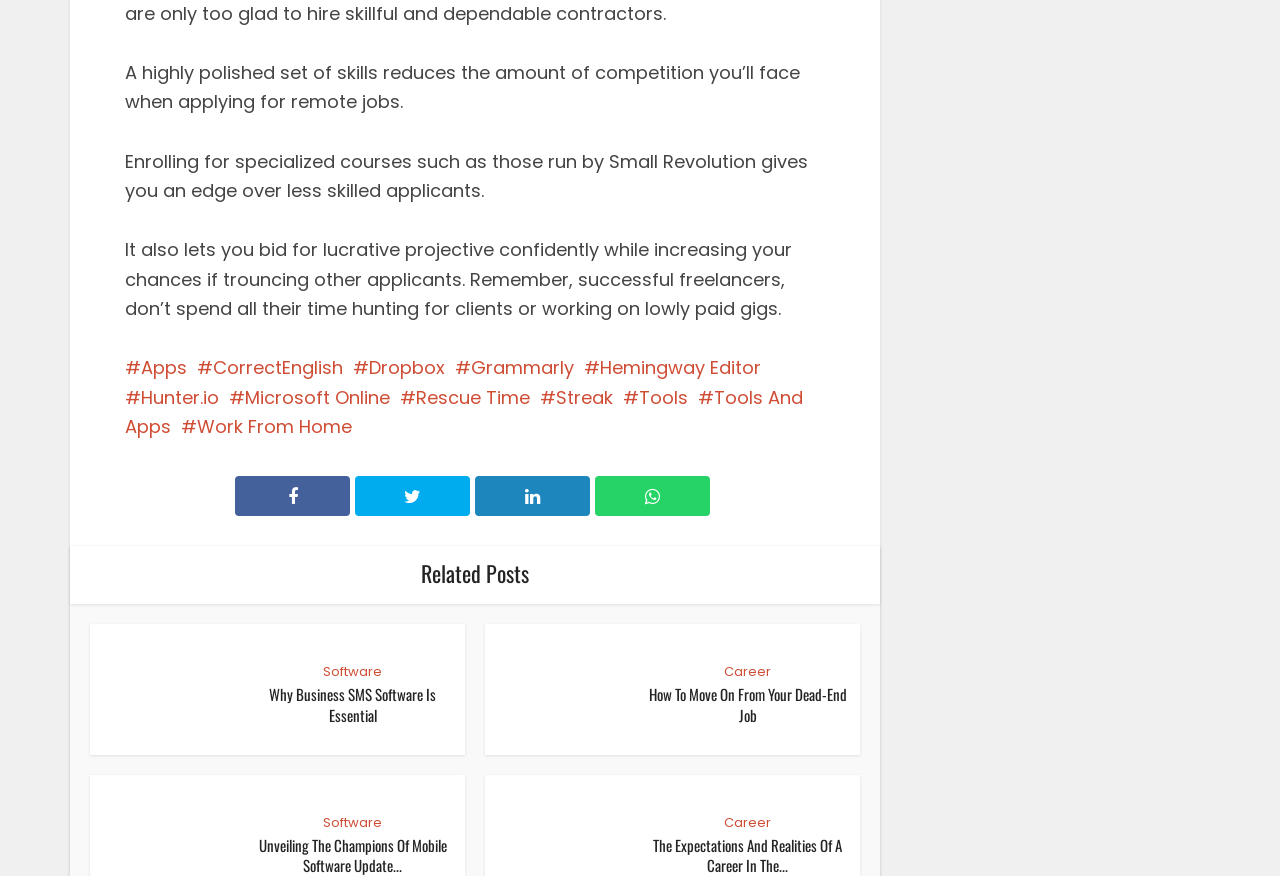Give a one-word or one-phrase response to the question:
What is the topic of the third related post?

Career in the Medical Field